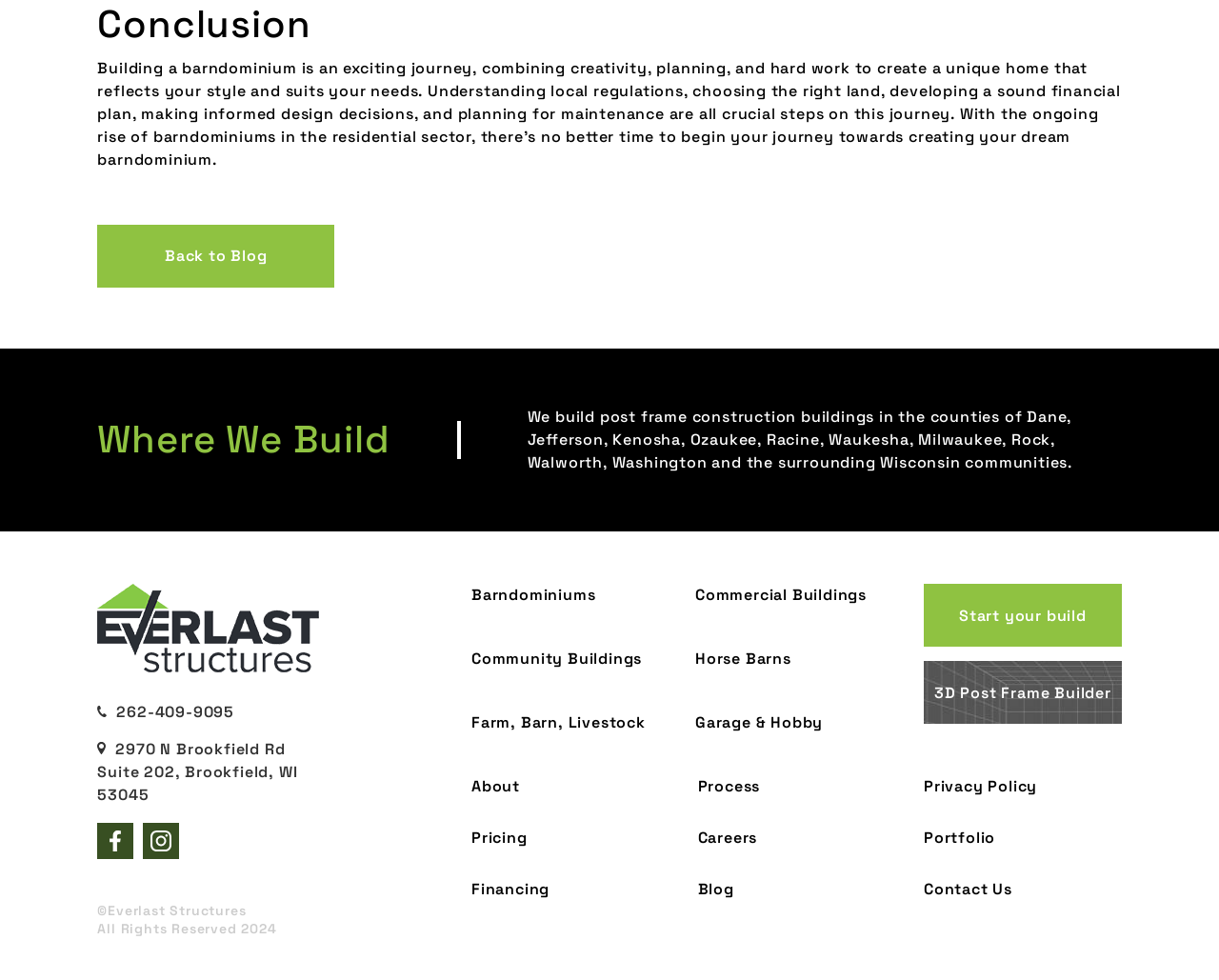What is the company name?
Based on the visual content, answer with a single word or a brief phrase.

Everlast Structures